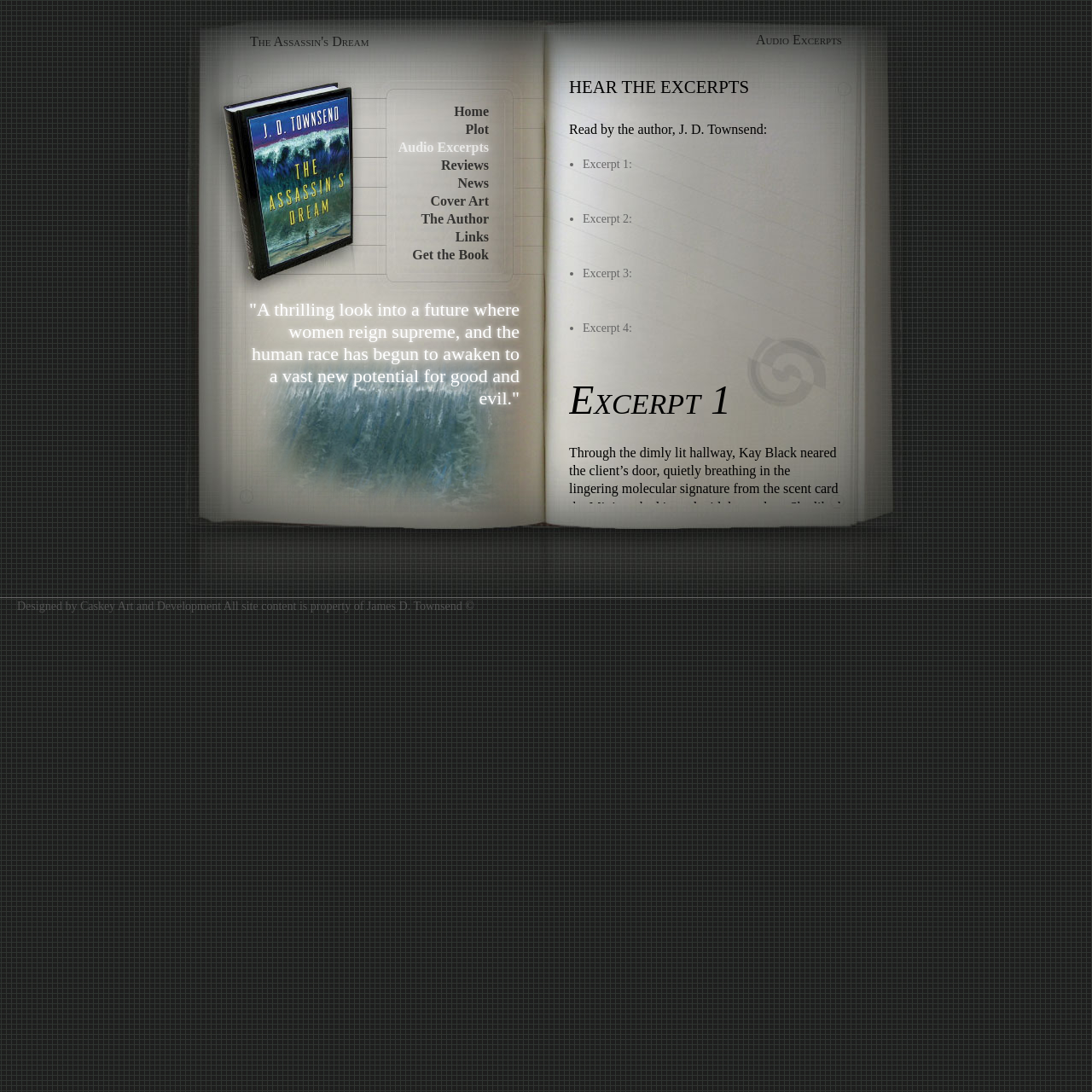What is the purpose of the scent recognition?
Use the information from the image to give a detailed answer to the question.

The purpose of the scent recognition can be understood from the text 'It deepened her focus, gave her an appreciation of the gifts she had been given and the sacredness of the task at hand.' which describes the effect of scent recognition on the protagonist, Kay Black.